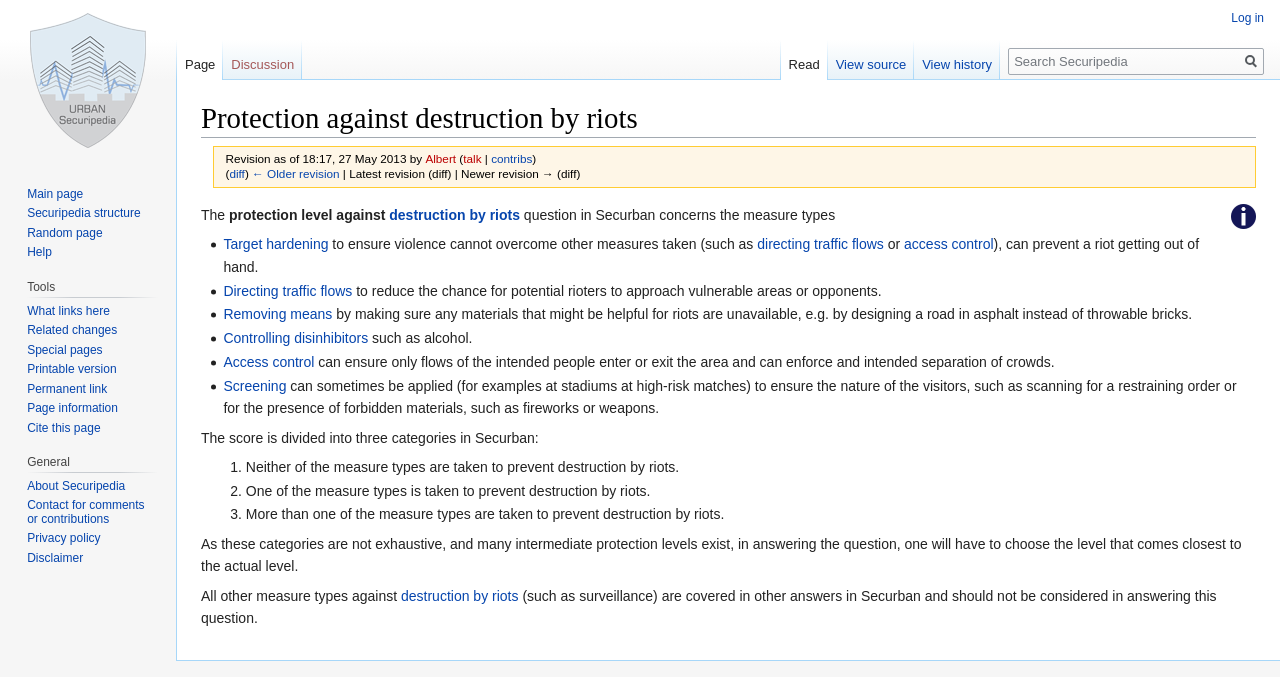Convey a detailed summary of the webpage, mentioning all key elements.

The webpage is about "Protection against destruction by riots" and is a help page for the SecuRbAn risk assessment tool. At the top, there is a main heading with the title of the page, followed by a revision history section with links to the contributors and revision details.

Below the heading, there are two links to "Jump to navigation" and "Jump to search" on the left side. On the right side, there is a help link "This is a help page for the SecuRbAn risk assessment tool" with an associated image.

The main content of the page is divided into sections, each describing a measure type to prevent destruction by riots. These sections are listed in a bulleted format, with each item having a link to the specific measure type, such as "Target hardening", "Directing traffic flows", "Removing means", "Controlling disinhibitors", "Access control", and "Screening". Each section has a brief description of the measure type and its purpose.

Further down the page, there is a section explaining how the score is divided into three categories in Securban, with each category having a brief description. The categories are numbered from 1 to 3, with 1 being "Neither of the measure types are taken to prevent destruction by riots", 2 being "One of the measure types is taken to prevent destruction by riots", and 3 being "More than one of the measure types are taken to prevent destruction by riots".

The page also has a navigation menu on the top right side, with links to "Personal tools", "Namespaces", "Views", and "Search". The search bar is located on the top right side, with a "Go" button next to it. There are also links to "Visit the main page", "Main page", "Securipedia structure", "Random page", and "Help" at the bottom of the page.